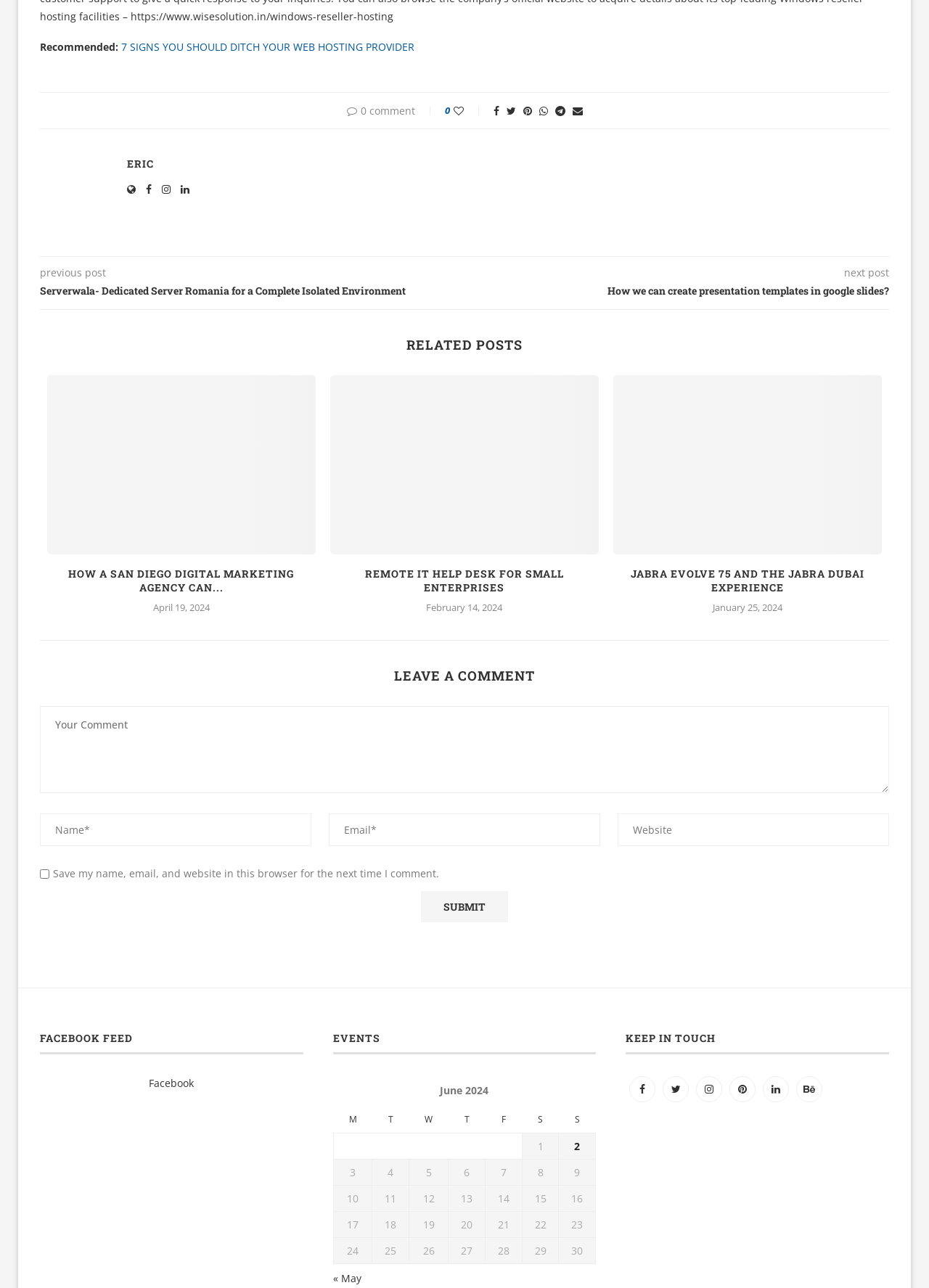What is the purpose of the checkbox below the 'Website' textbox?
Look at the image and respond to the question as thoroughly as possible.

I found the checkbox below the 'Website' textbox and a nearby text that explains its purpose, which is to save the user's name, email, and website in the browser for future comments.